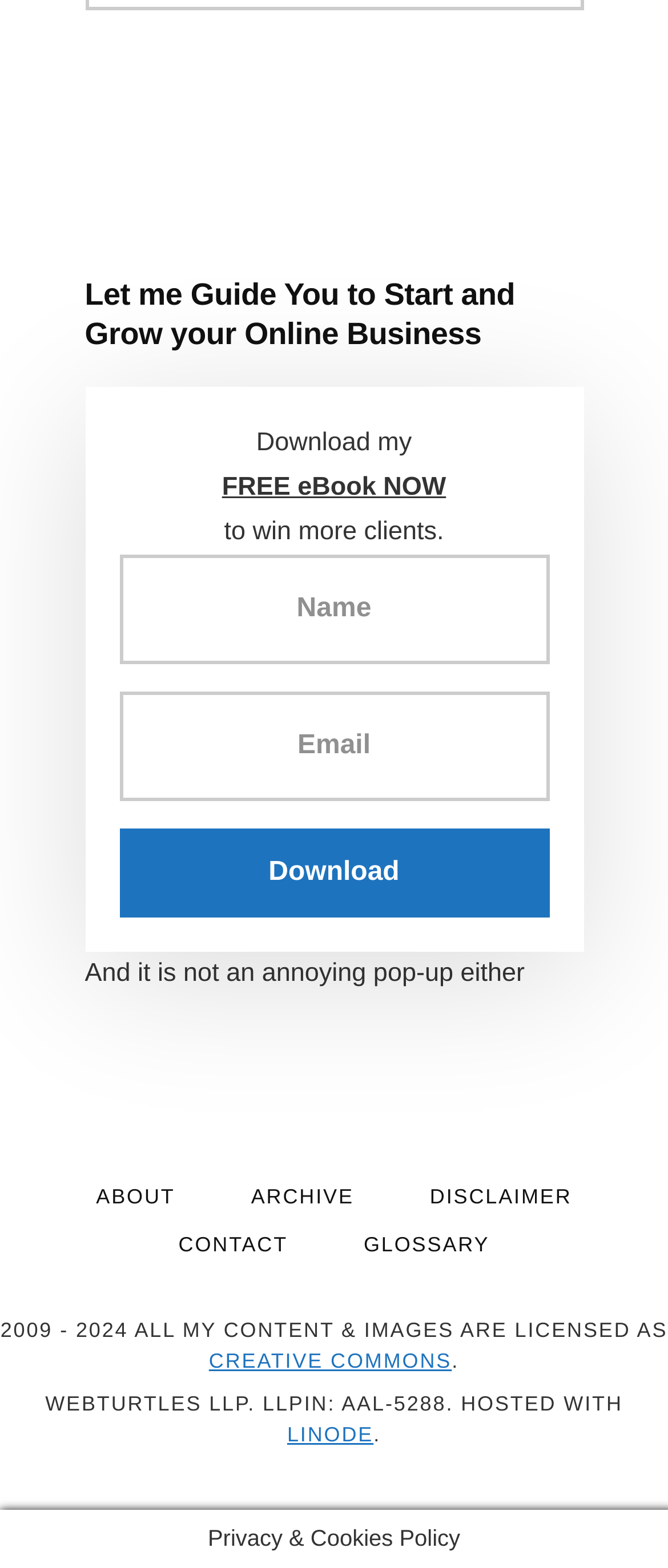Locate the bounding box of the user interface element based on this description: "name="name" placeholder="Name"".

[0.178, 0.354, 0.822, 0.424]